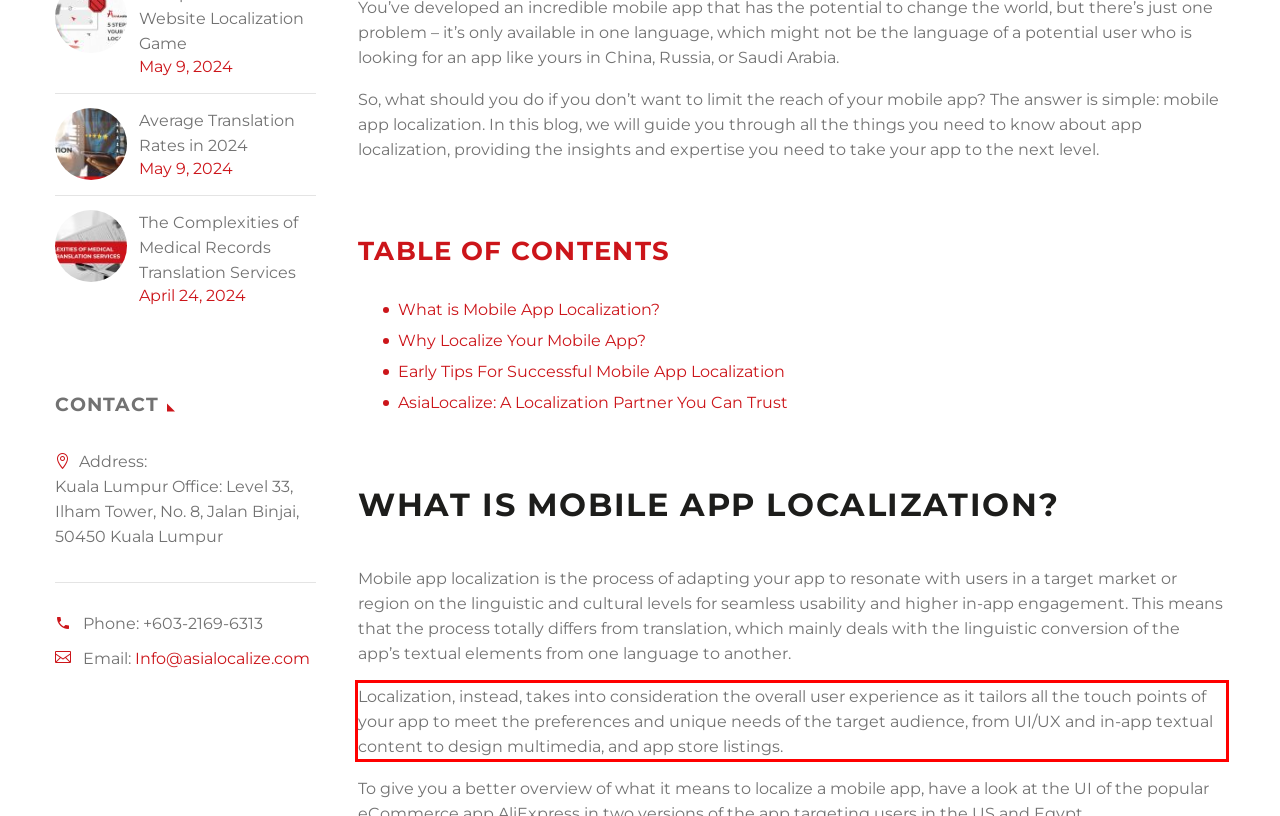You are given a webpage screenshot with a red bounding box around a UI element. Extract and generate the text inside this red bounding box.

Localization, instead, takes into consideration the overall user experience as it tailors all the touch points of your app to meet the preferences and unique needs of the target audience, from UI/UX and in-app textual content to design multimedia, and app store listings.